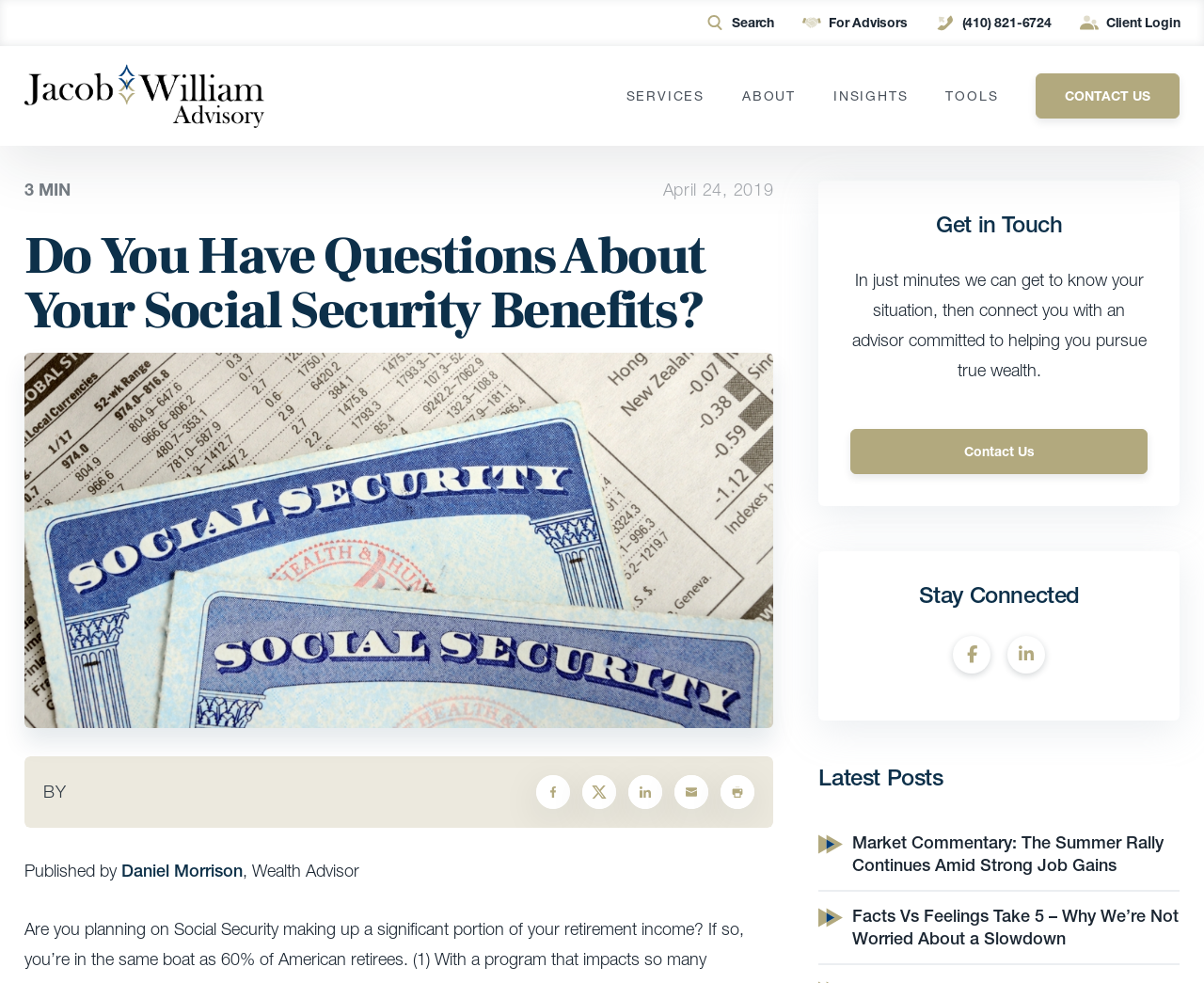Please give a concise answer to this question using a single word or phrase: 
What is the name of the company?

Jacob William Advisory